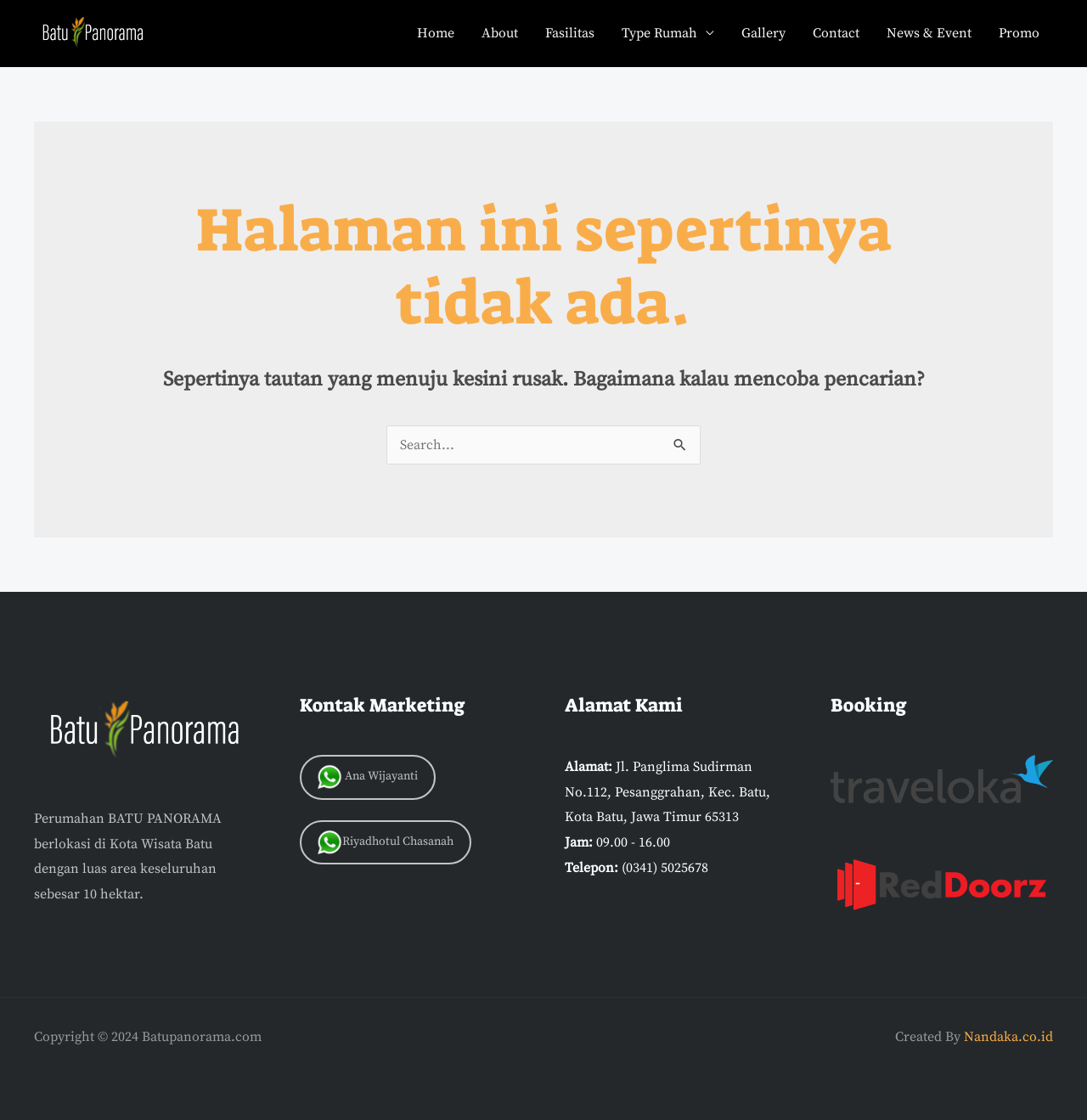Reply to the question with a brief word or phrase: What is the main error message on this webpage?

Halaman ini sepertinya tidak ada.